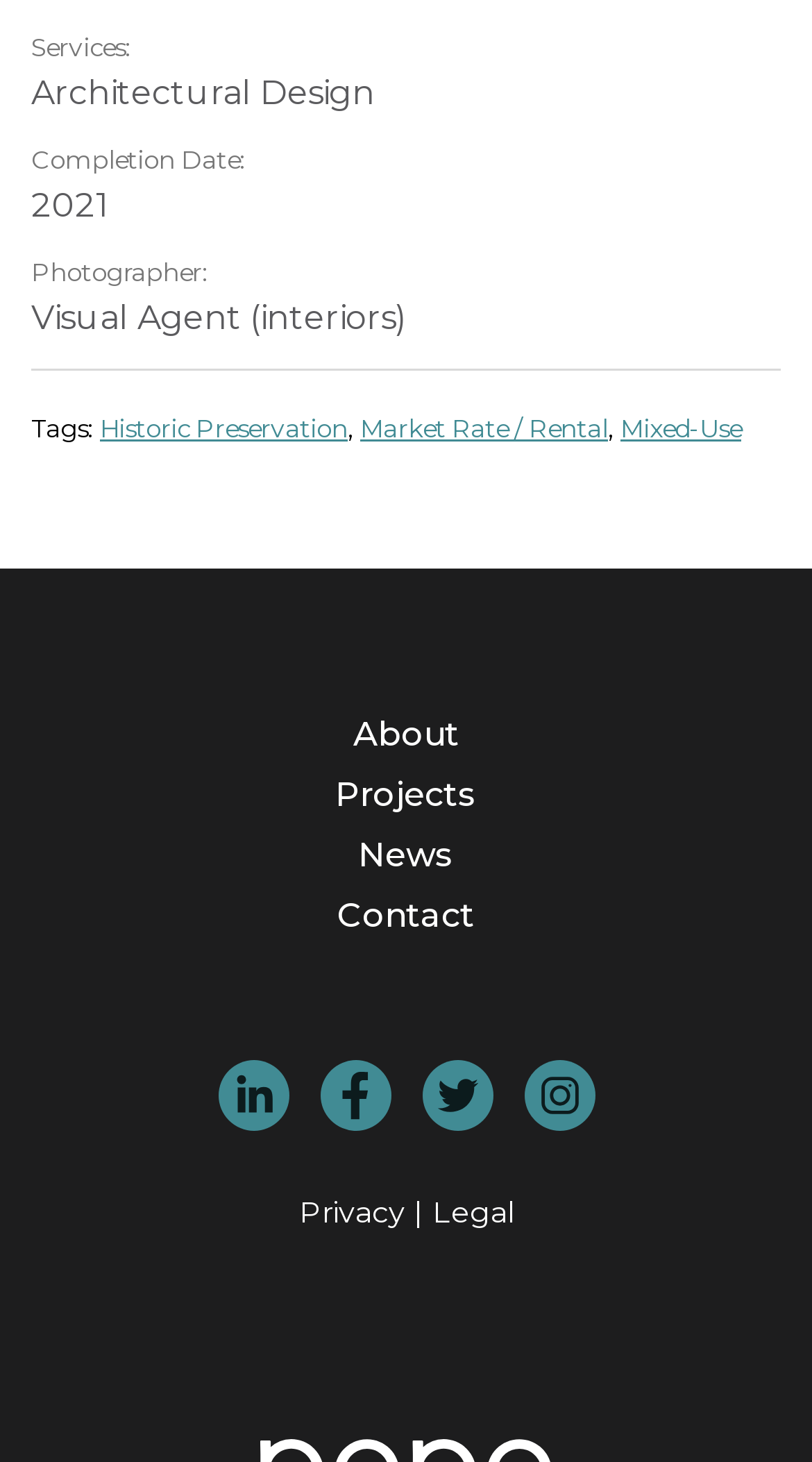What type of project is this?
Can you offer a detailed and complete answer to this question?

The answer can be found in the tags section of the webpage, where 'Mixed-Use' is listed as one of the tags, indicating the type of project.